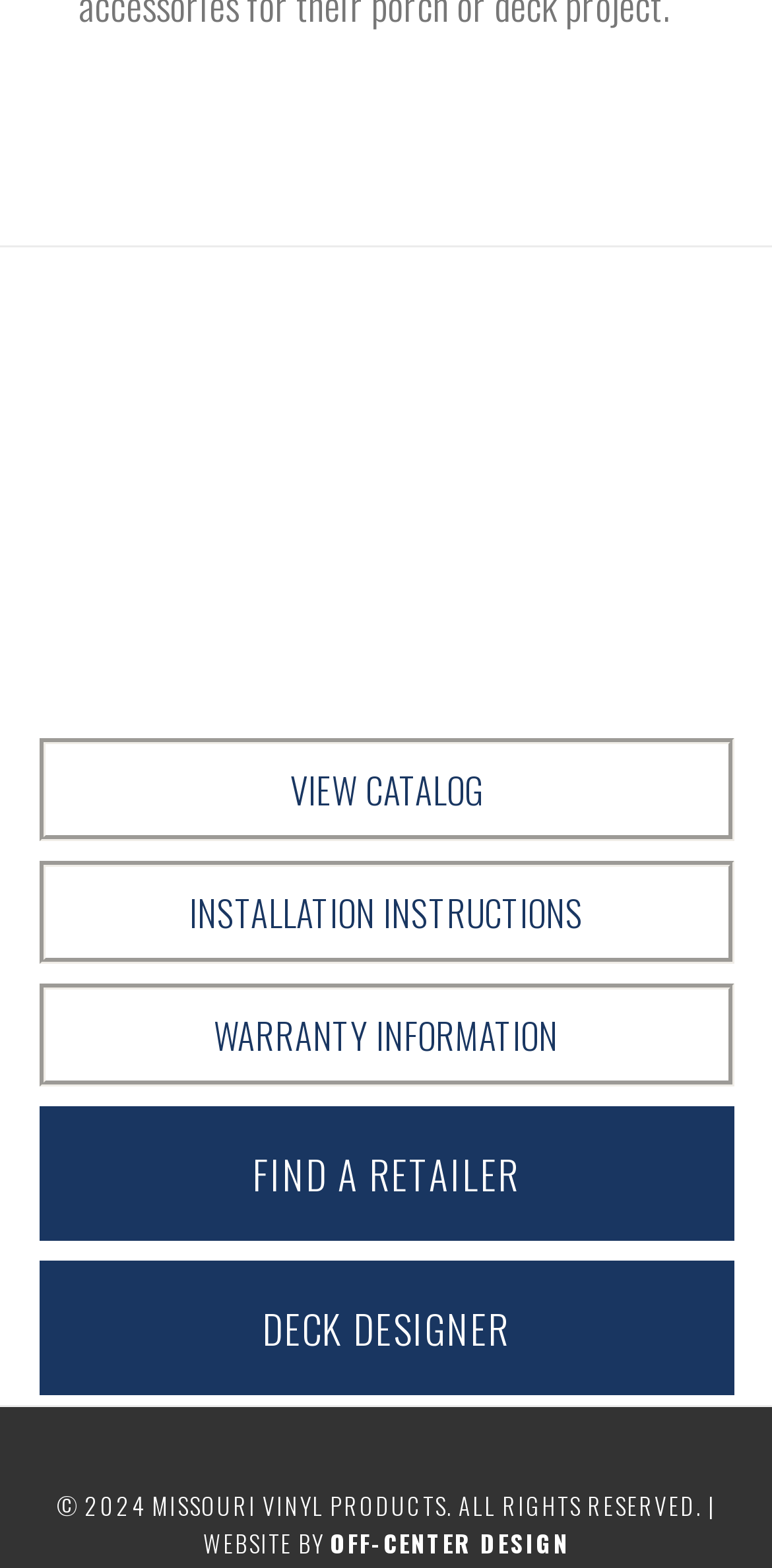What is the copyright year of the webpage?
Refer to the image and provide a thorough answer to the question.

The copyright year of the webpage can be found at the bottom of the webpage, which says '© 2024 MISSOURI VINYL PRODUCTS. ALL RIGHTS RESERVED'.